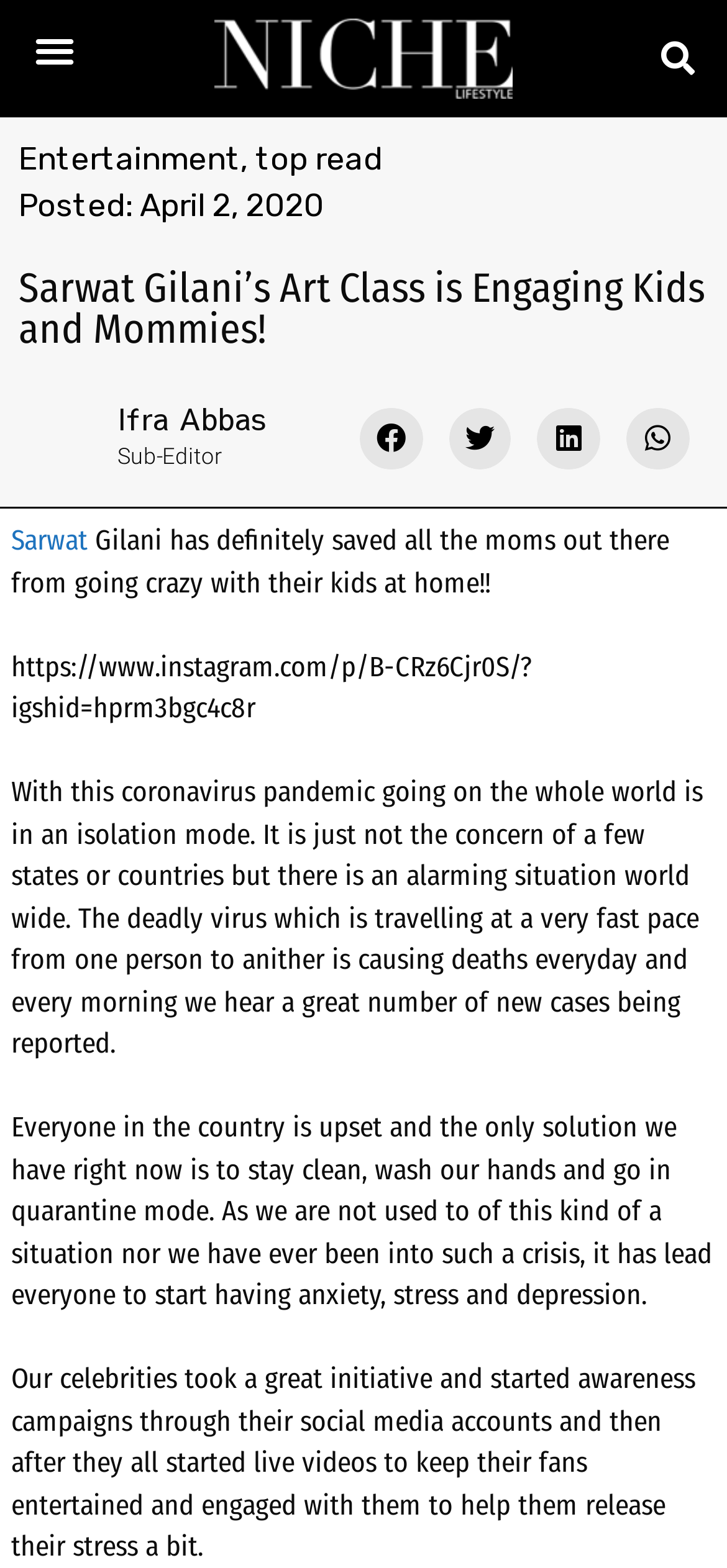What are people advised to do to stay safe?
By examining the image, provide a one-word or phrase answer.

Stay clean, wash hands, and quarantine